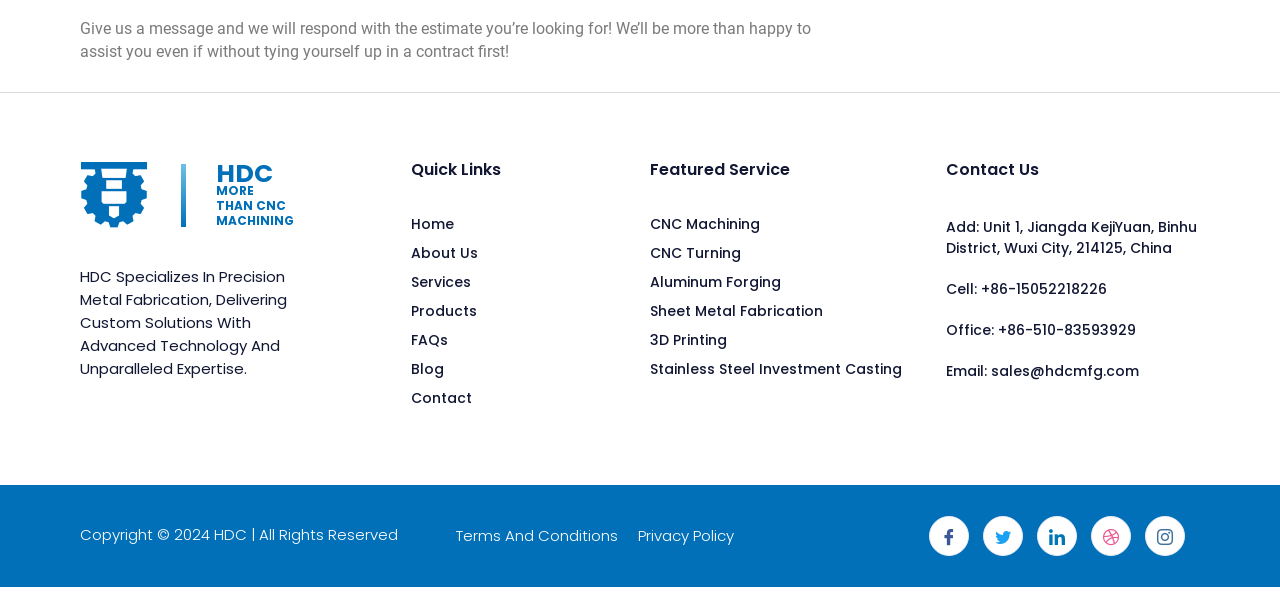Please specify the bounding box coordinates of the area that should be clicked to accomplish the following instruction: "Click on the 'Home' link". The coordinates should consist of four float numbers between 0 and 1, i.e., [left, top, right, bottom].

[0.321, 0.358, 0.354, 0.406]